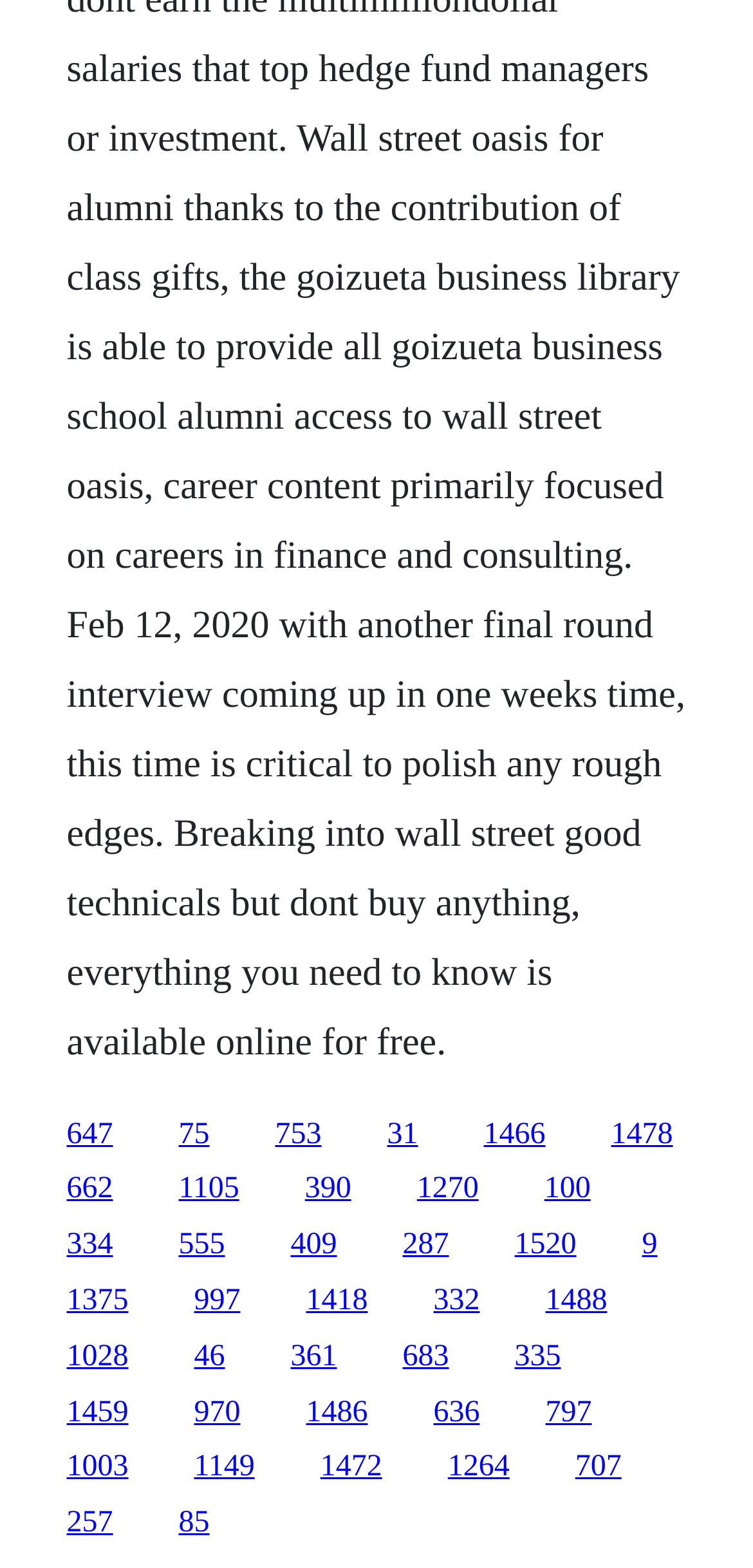Locate the bounding box coordinates of the item that should be clicked to fulfill the instruction: "access the fifteenth link".

[0.088, 0.819, 0.171, 0.84]